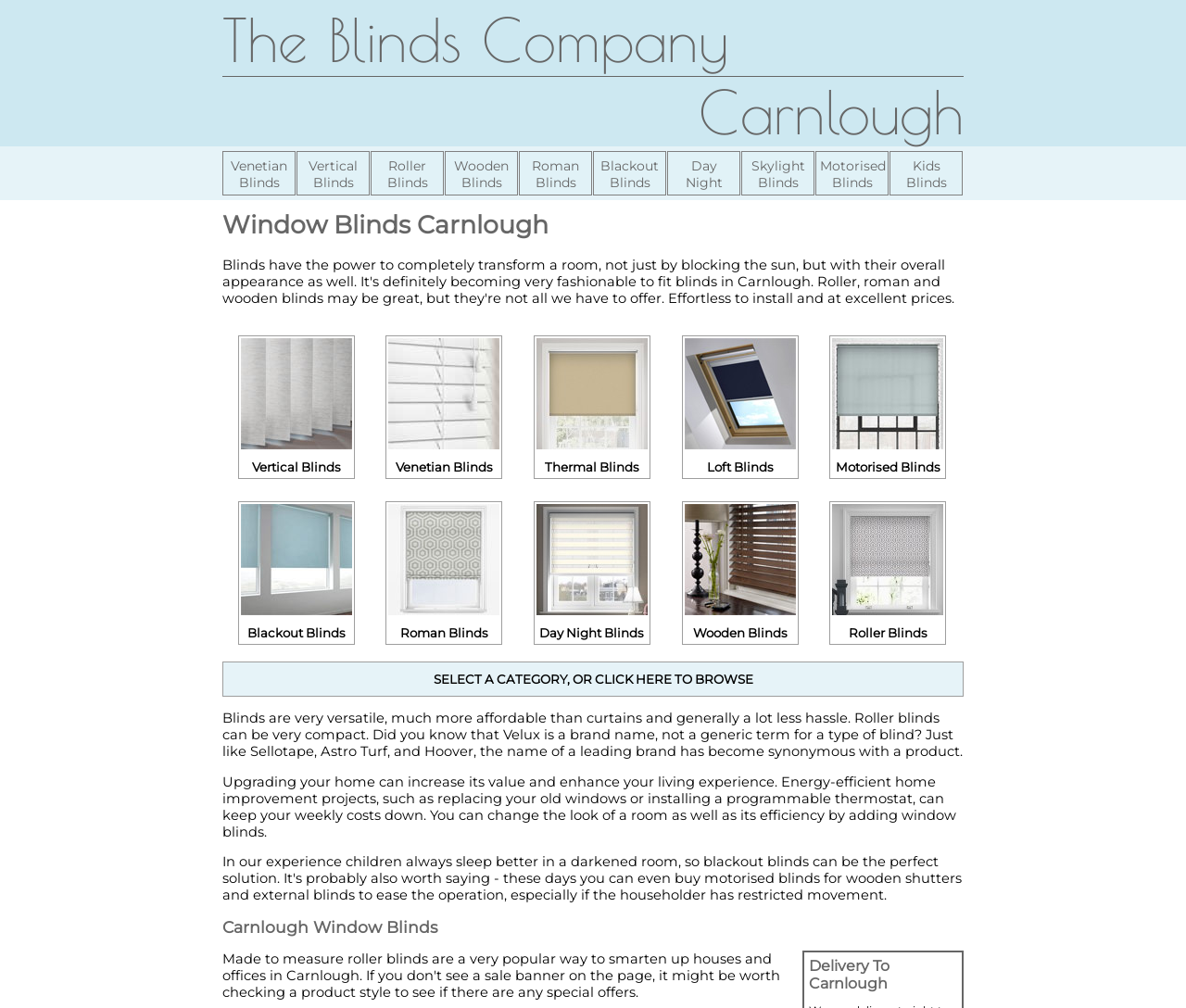Please find the bounding box coordinates for the clickable element needed to perform this instruction: "Browse Vertical Blinds Carnlough".

[0.203, 0.441, 0.297, 0.47]